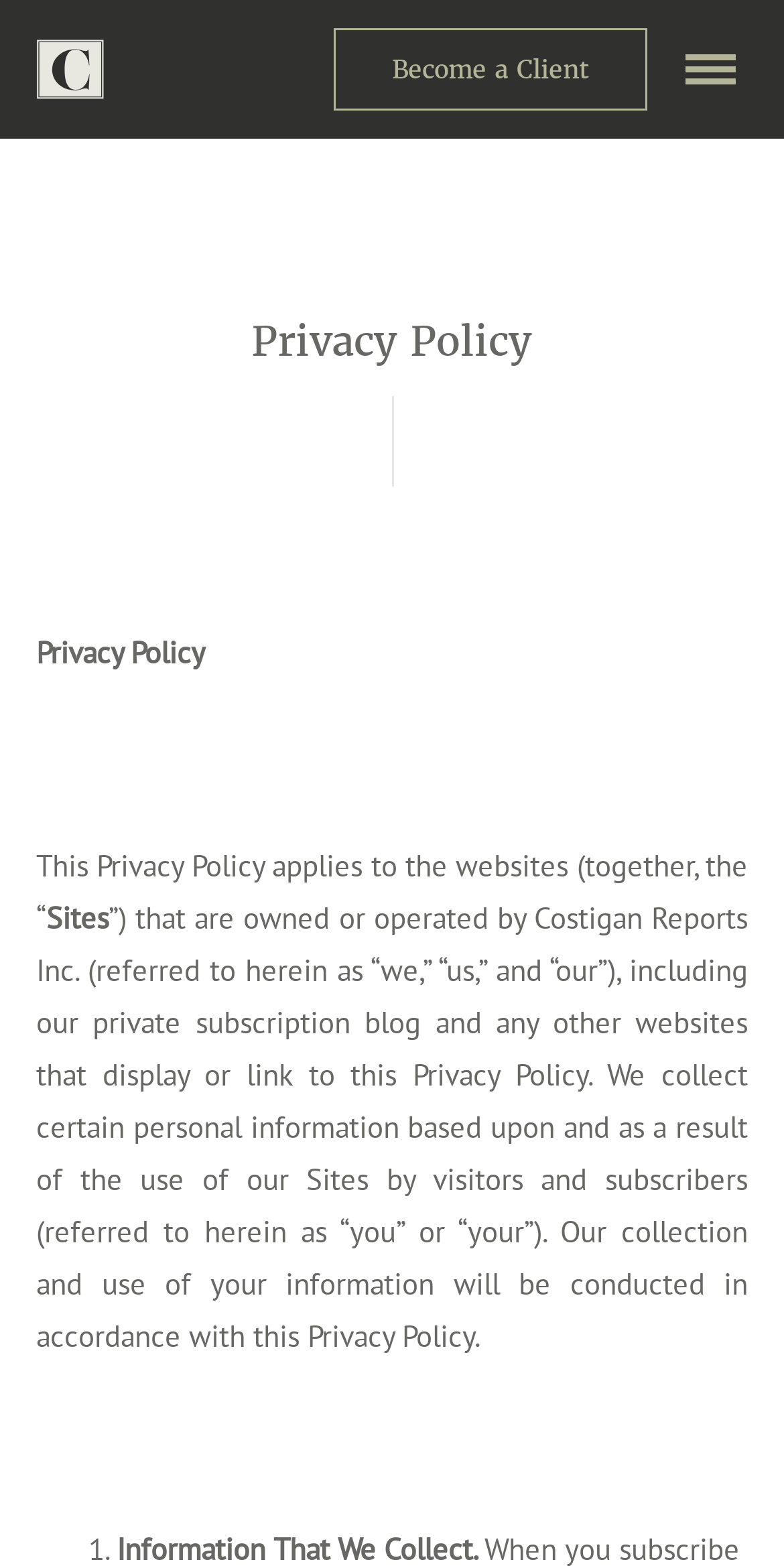Identify the bounding box for the UI element described as: "parent_node: Become a Client". The coordinates should be four float numbers between 0 and 1, i.e., [left, top, right, bottom].

[0.046, 0.0, 0.133, 0.088]